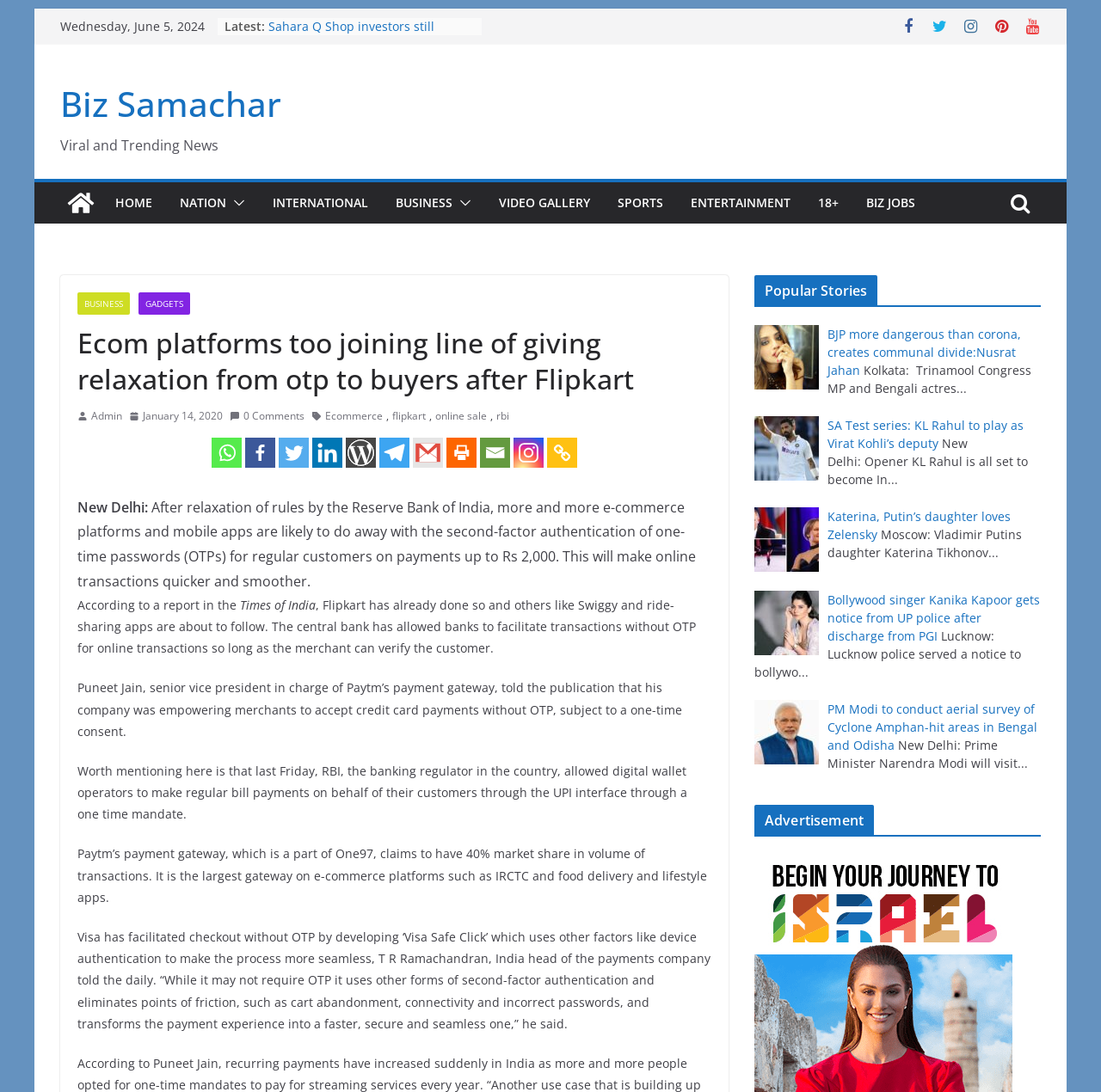What is the purpose of 'Visa Safe Click'? Analyze the screenshot and reply with just one word or a short phrase.

To make payment experience faster, secure, and seamless